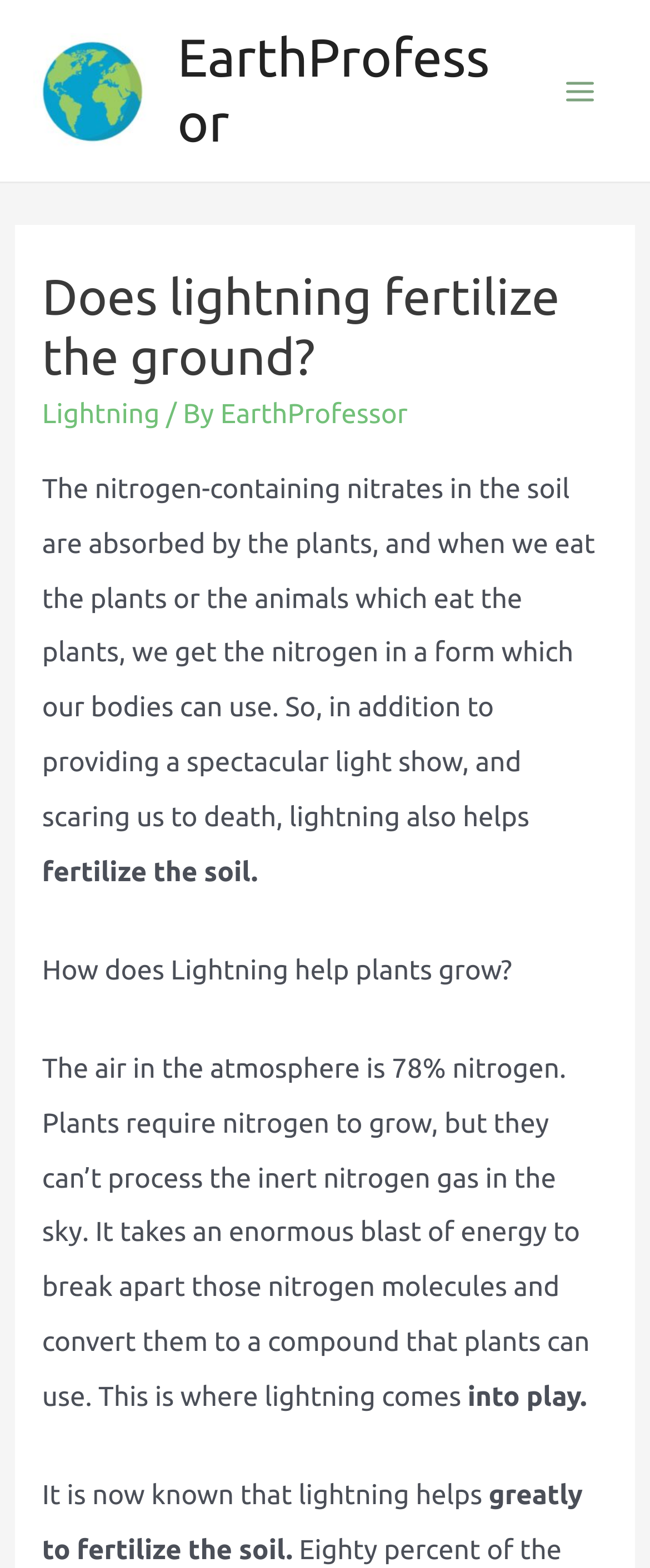What is required for plants to grow?
Identify the answer in the screenshot and reply with a single word or phrase.

Nitrogen